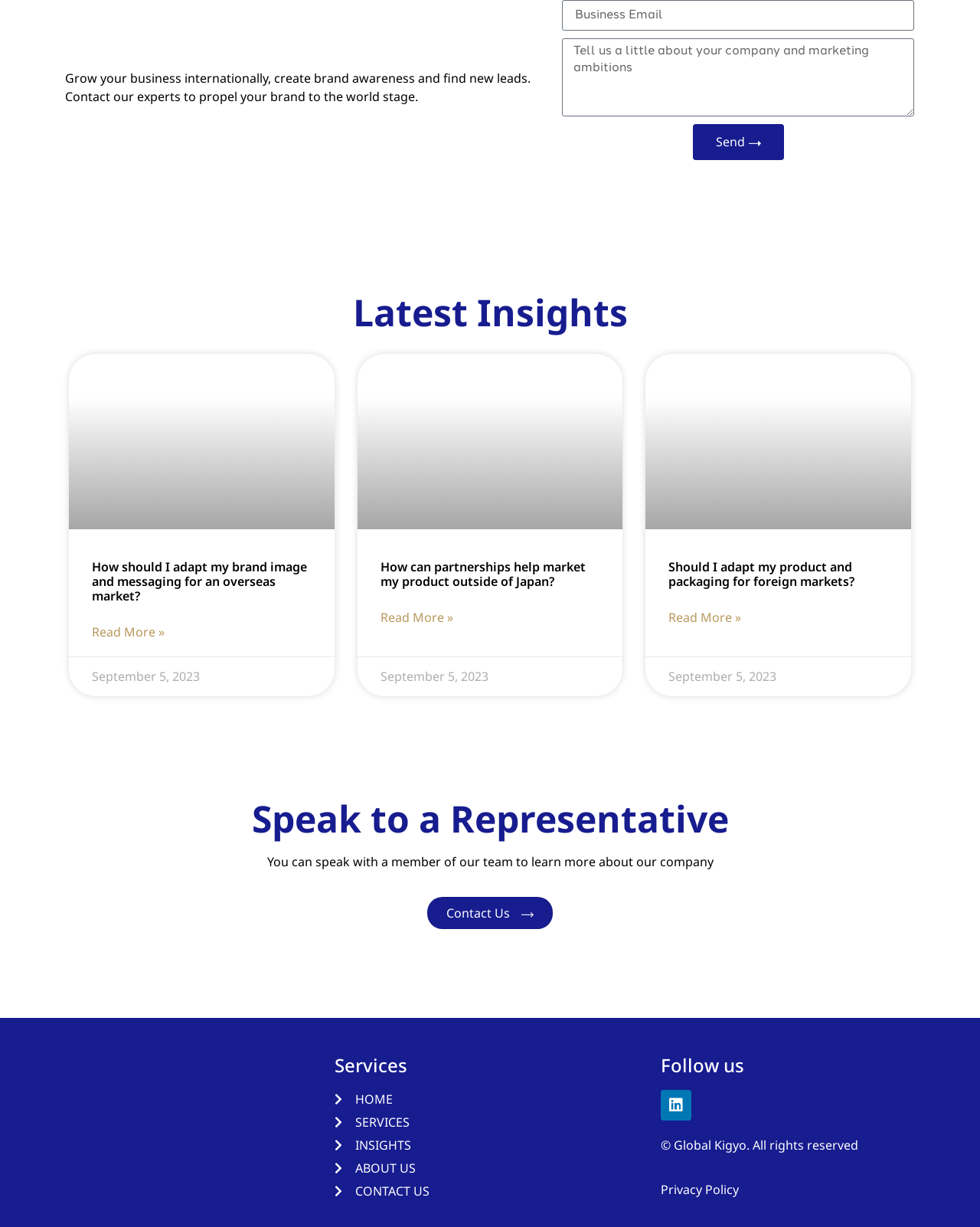Pinpoint the bounding box coordinates of the element to be clicked to execute the instruction: "Read more about How should I adapt my brand image and messaging for an overseas market?".

[0.094, 0.508, 0.168, 0.523]